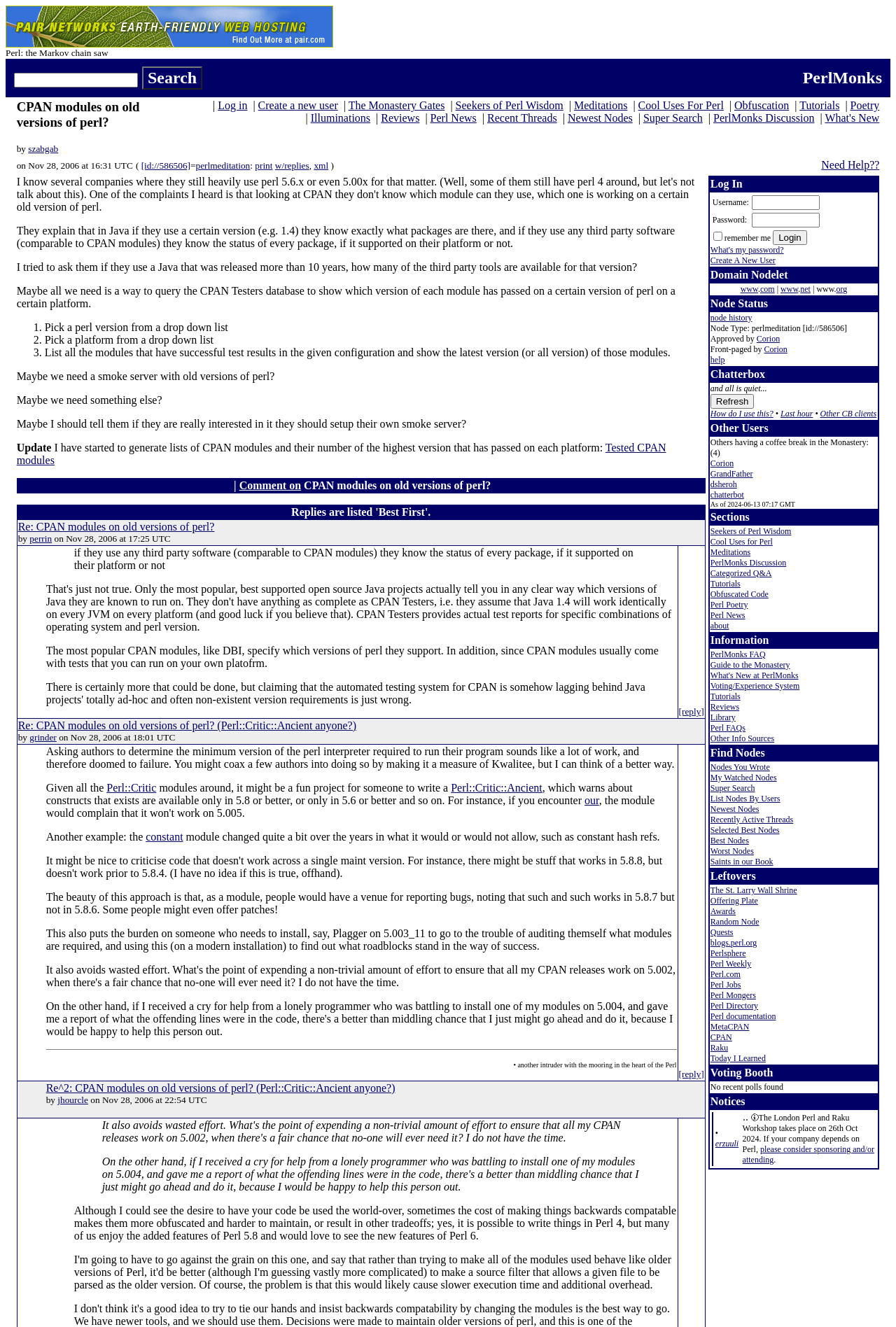Please specify the bounding box coordinates of the area that should be clicked to accomplish the following instruction: "Search for something". The coordinates should consist of four float numbers between 0 and 1, i.e., [left, top, right, bottom].

[0.016, 0.055, 0.154, 0.066]